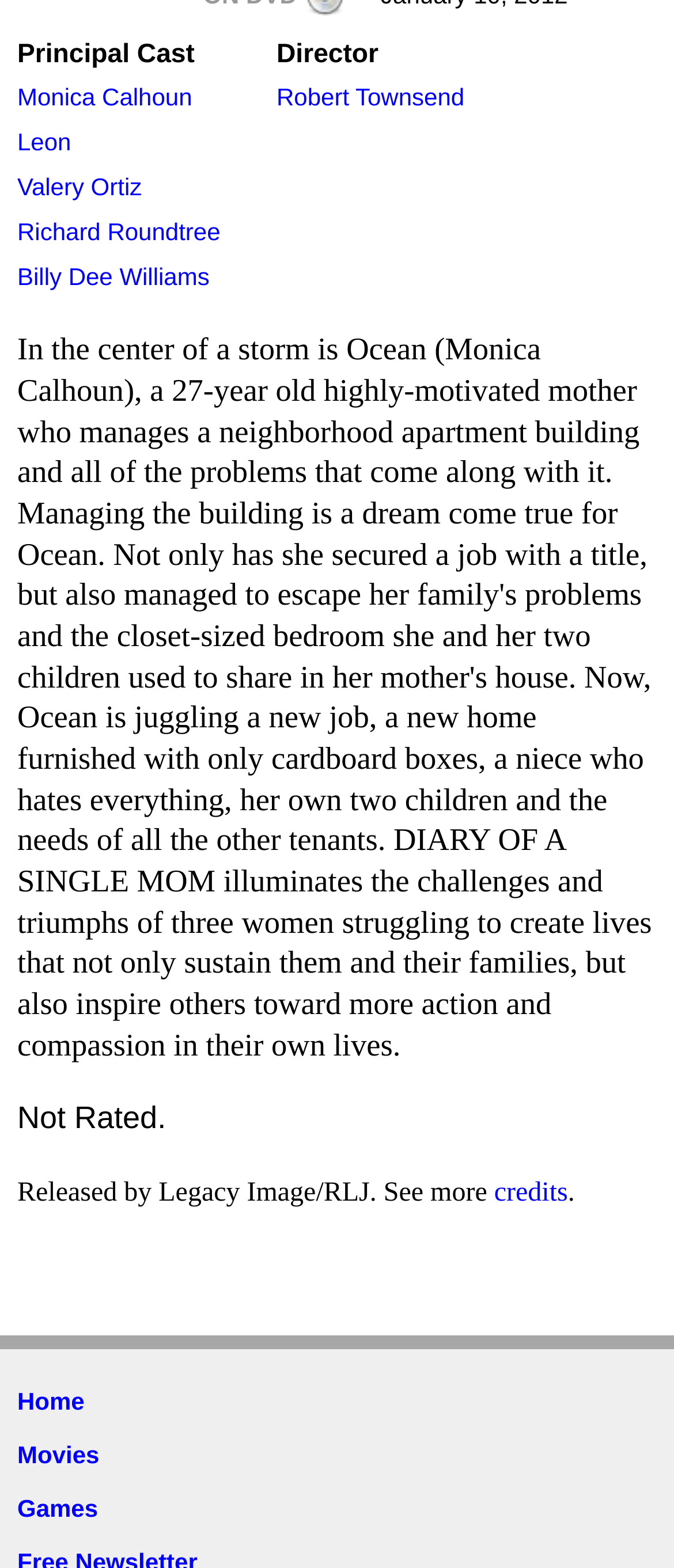Please identify the bounding box coordinates of the element's region that needs to be clicked to fulfill the following instruction: "Explore movies". The bounding box coordinates should consist of four float numbers between 0 and 1, i.e., [left, top, right, bottom].

[0.026, 0.919, 0.147, 0.936]